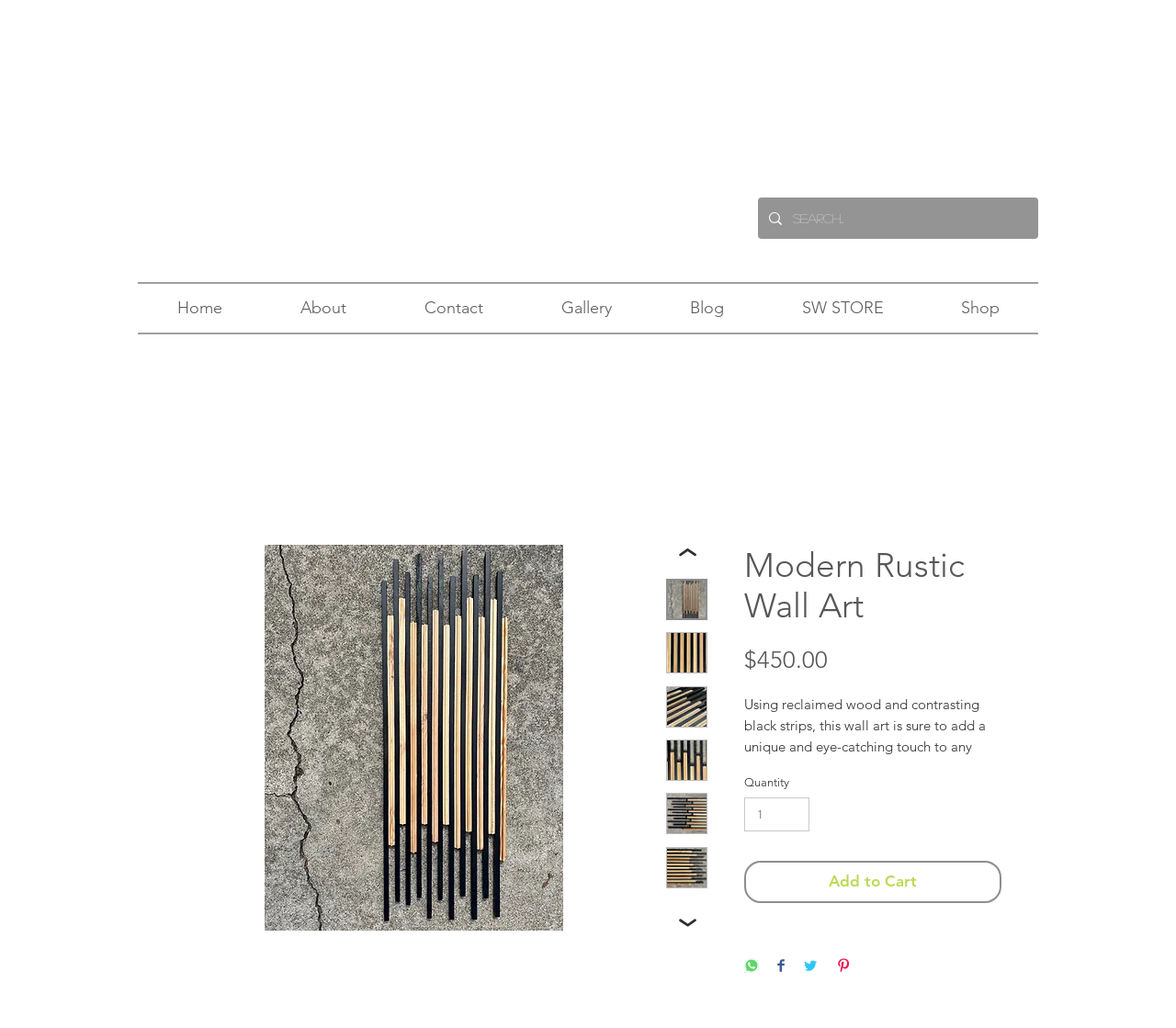Locate the bounding box coordinates of the area that needs to be clicked to fulfill the following instruction: "View product details". The coordinates should be in the format of four float numbers between 0 and 1, namely [left, top, right, bottom].

[0.633, 0.53, 0.852, 0.609]